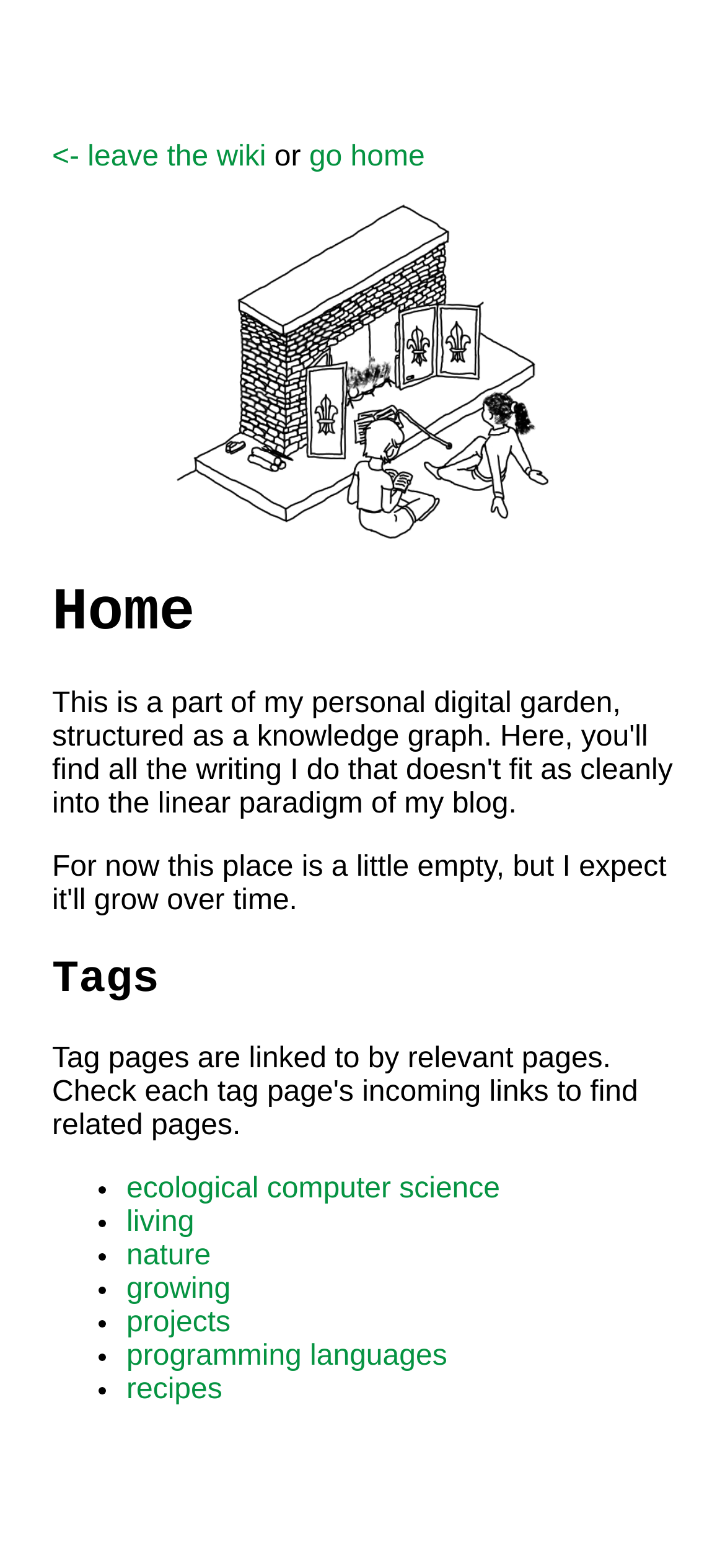Find the bounding box coordinates for the HTML element described as: "living". The coordinates should consist of four float values between 0 and 1, i.e., [left, top, right, bottom].

[0.174, 0.771, 0.268, 0.792]